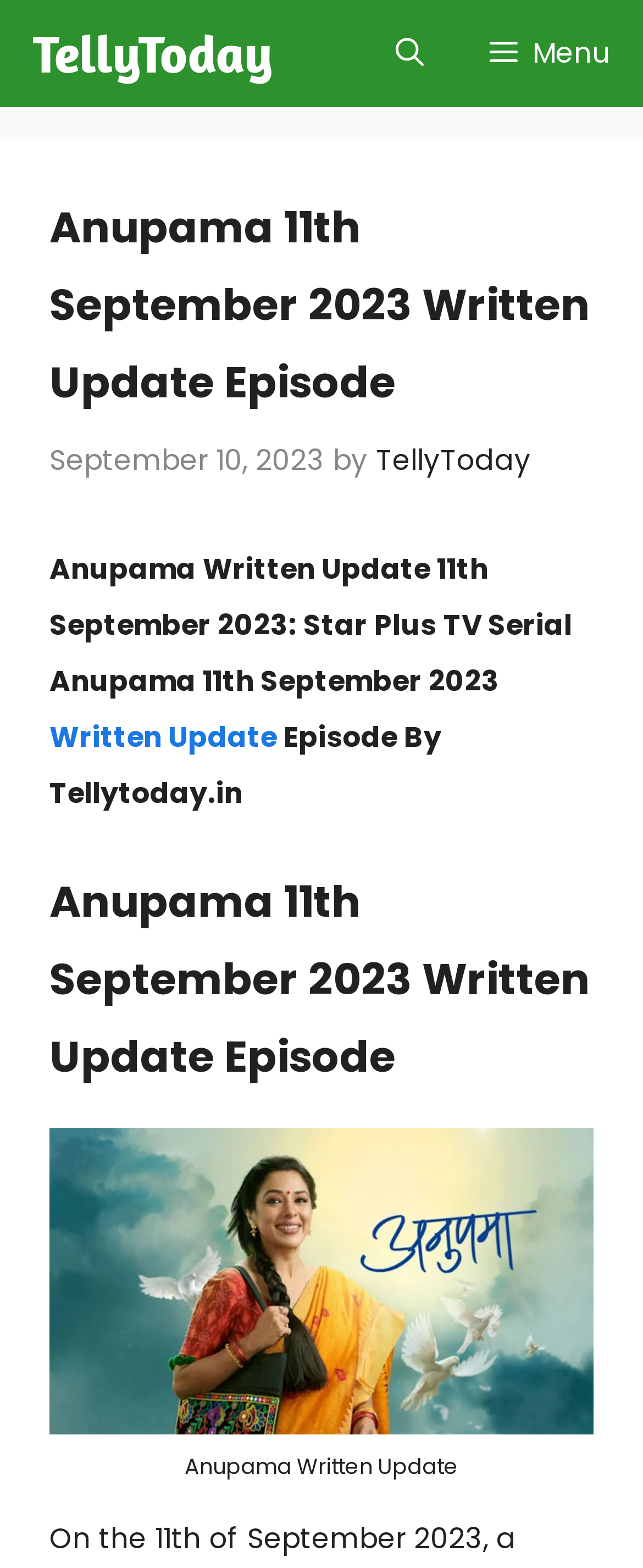What is the name of the TV serial?
Respond to the question with a well-detailed and thorough answer.

The name of the TV serial can be found in the heading 'Anupama 11th September 2023 Written Update Episode' and also in the static text 'Anupama Written Update 11th September 2023: Star Plus TV Serial Anupama 11th September 2023'.